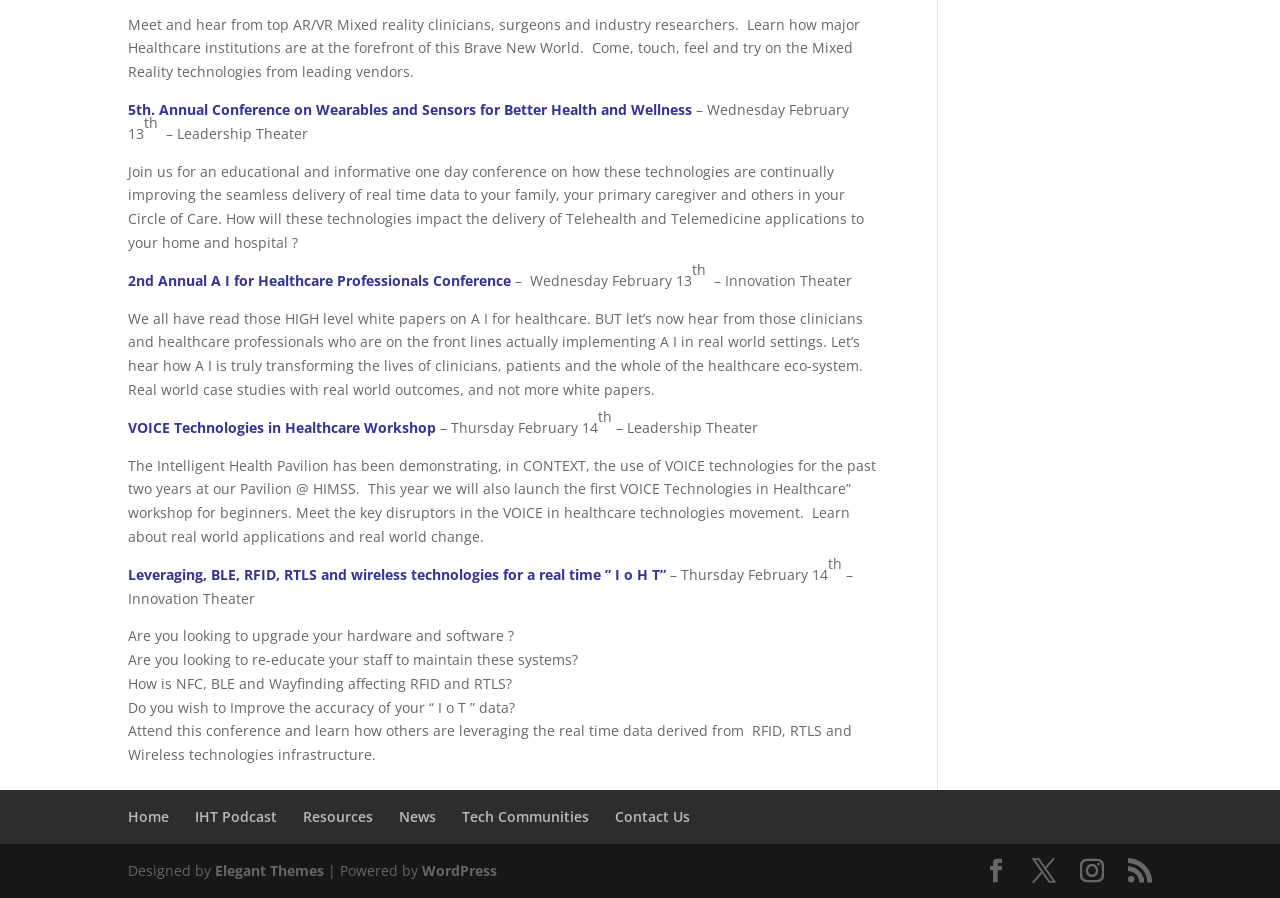Using the provided description: "Contact Us", find the bounding box coordinates of the corresponding UI element. The output should be four float numbers between 0 and 1, in the format [left, top, right, bottom].

[0.48, 0.899, 0.539, 0.92]